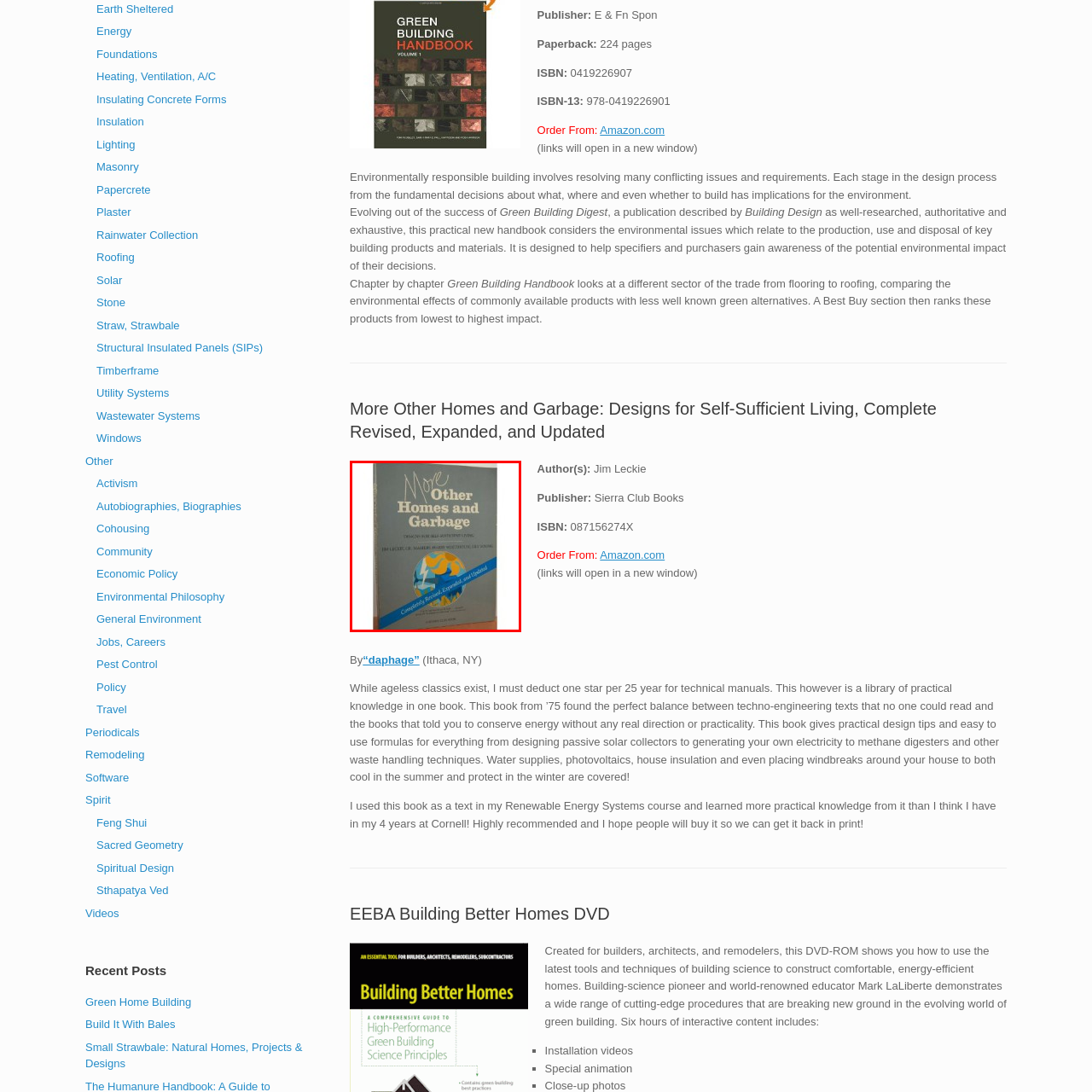What is highlighted at the bottom of the book cover?
Study the image within the red bounding box and deliver a detailed answer.

According to the caption, a blue ribbon at the bottom of the book cover highlights the book's comprehensive revisions and expansions, indicating that this is what is being highlighted.